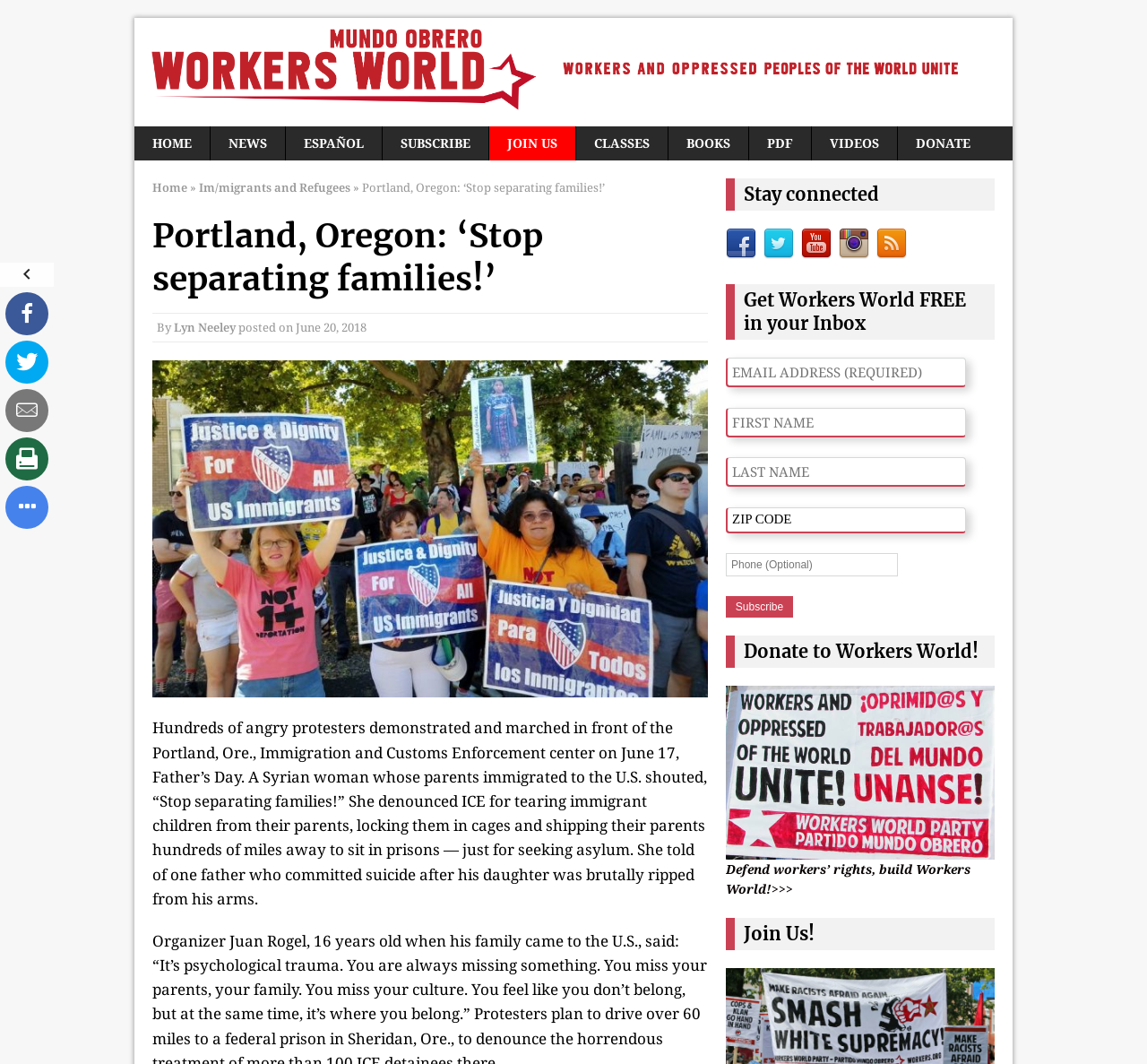Find and specify the bounding box coordinates that correspond to the clickable region for the instruction: "Click on the 'DONATE' link".

[0.783, 0.119, 0.862, 0.151]